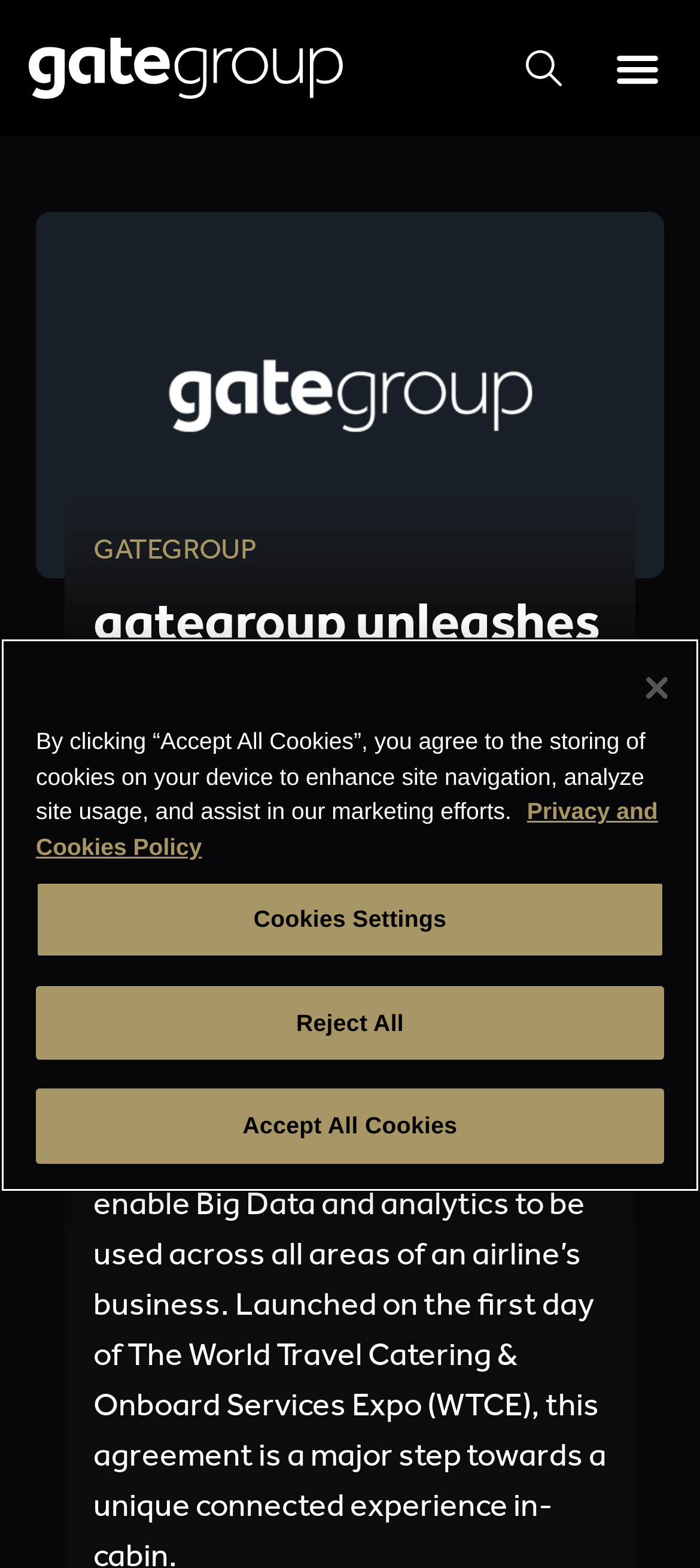Pinpoint the bounding box coordinates of the clickable element to carry out the following instruction: "Click the gategroup logo."

[0.041, 0.024, 0.49, 0.063]